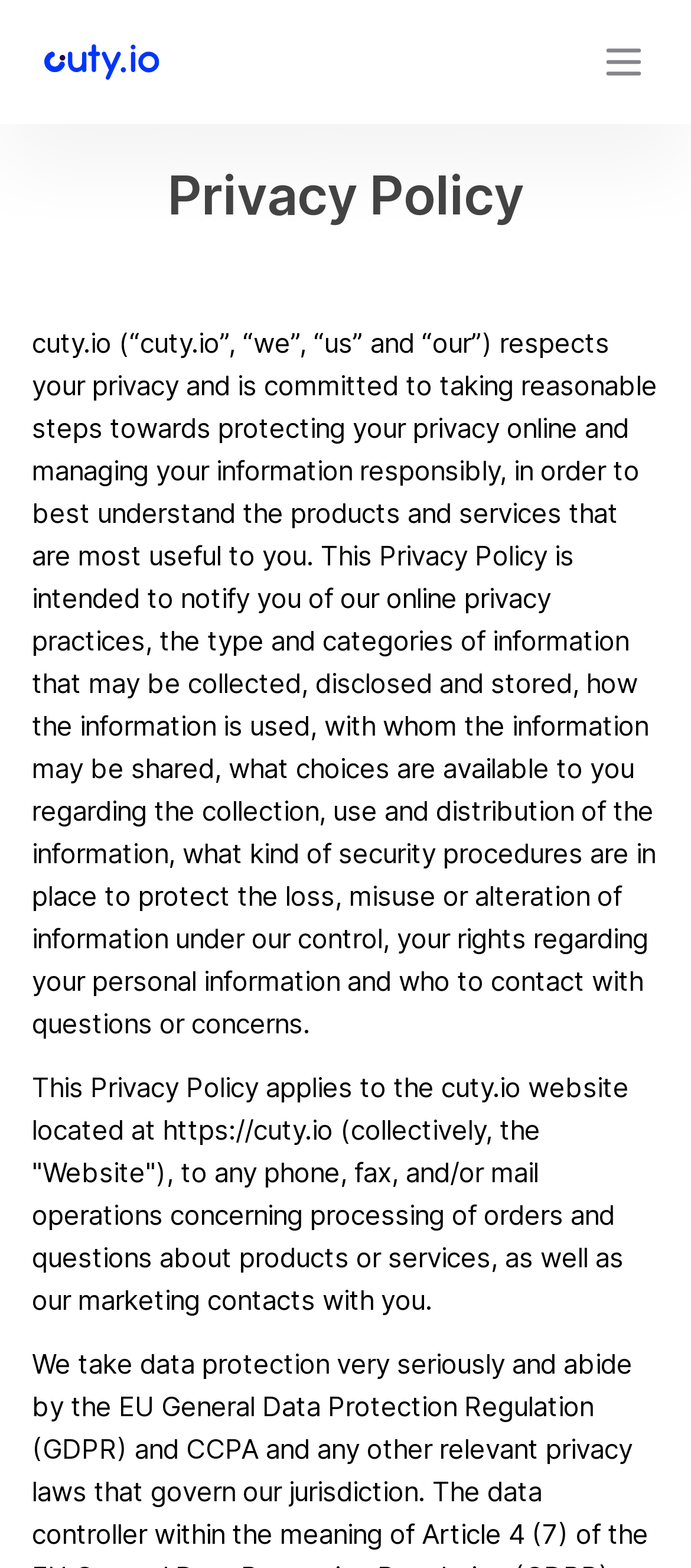Provide the bounding box for the UI element matching this description: "alt="main-logo"".

[0.064, 0.017, 0.23, 0.062]